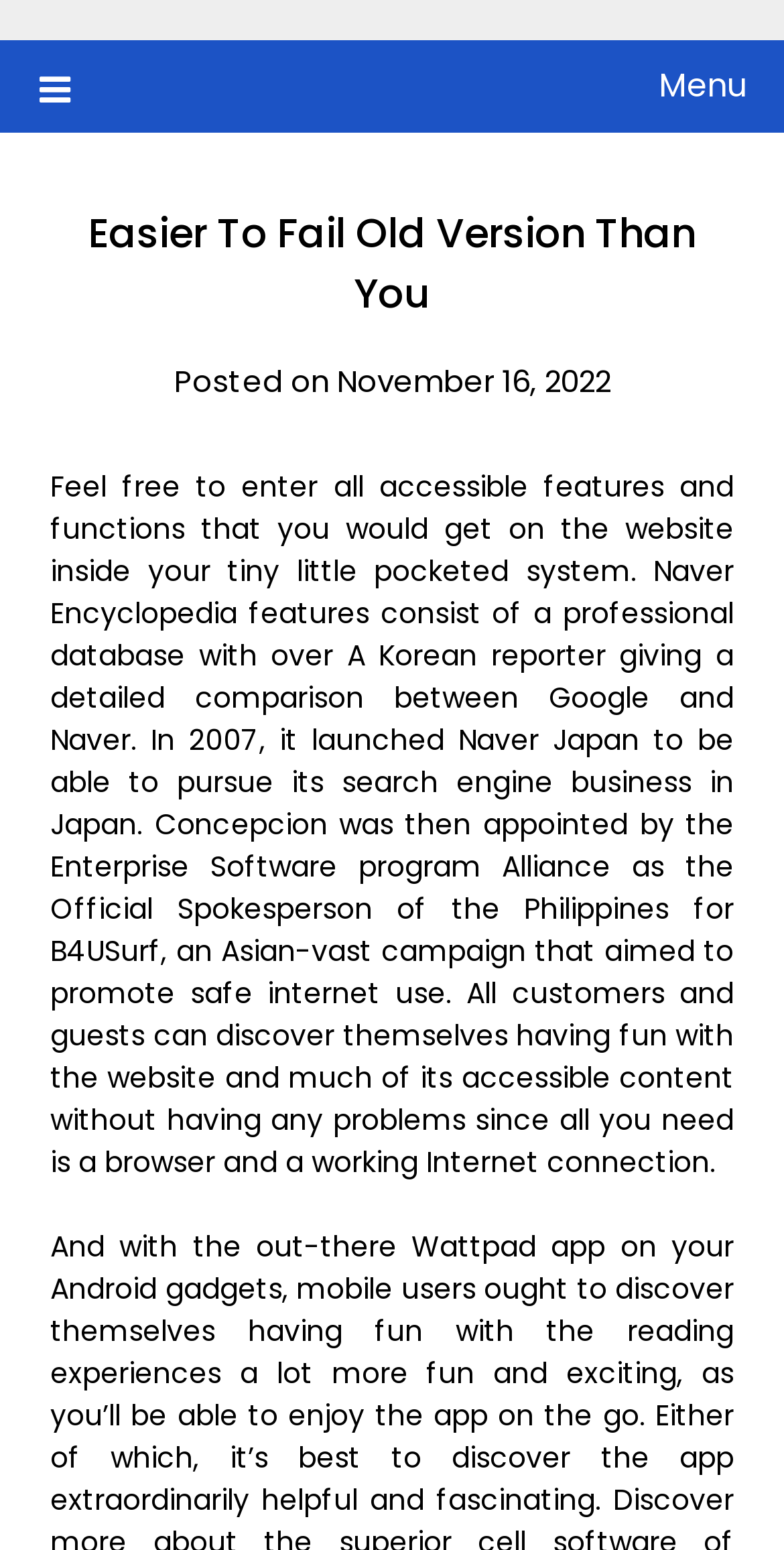Identify and provide the bounding box coordinates of the UI element described: "Menu". The coordinates should be formatted as [left, top, right, bottom], with each number being a float between 0 and 1.

[0.05, 0.026, 0.95, 0.086]